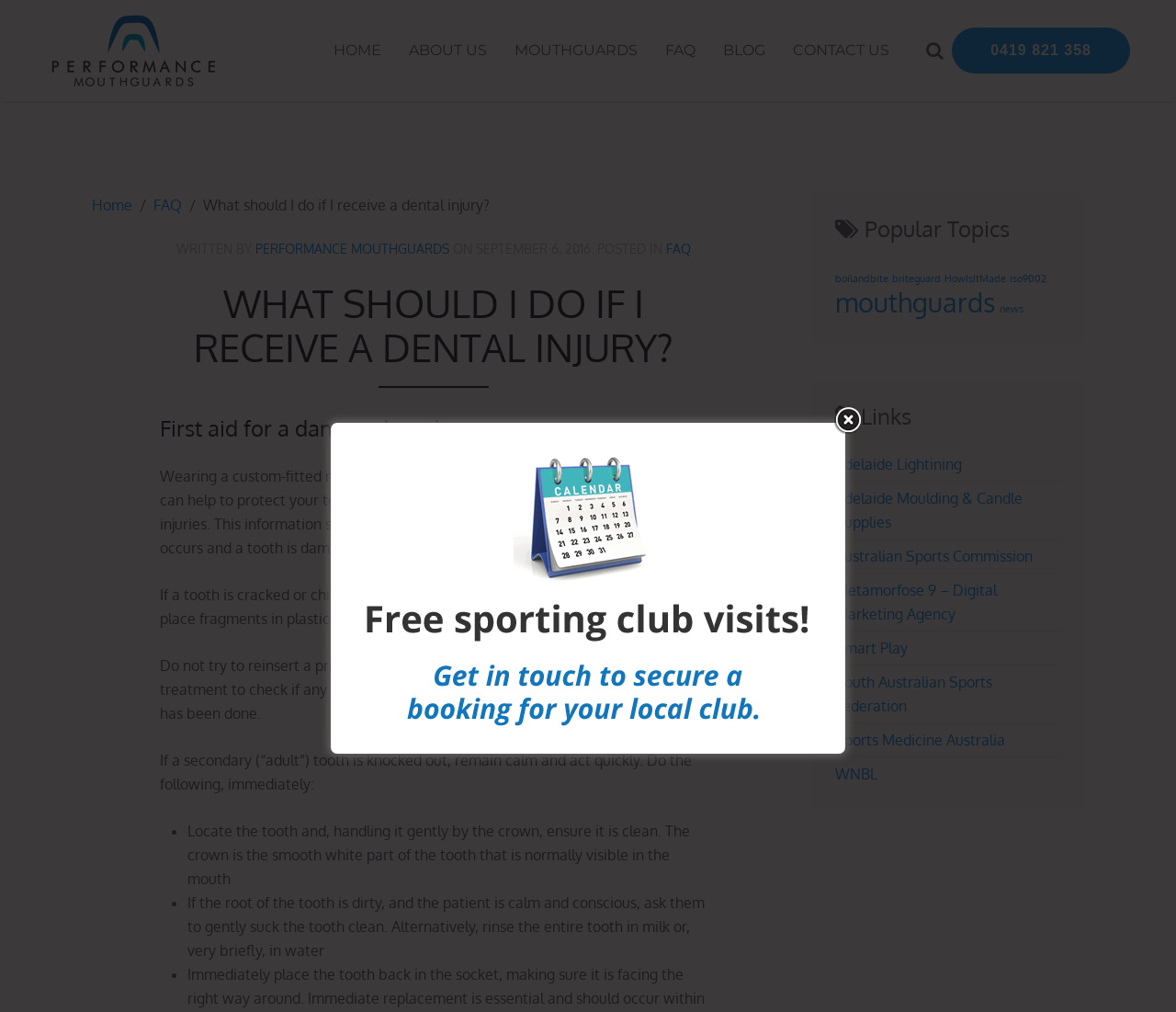Please determine the bounding box of the UI element that matches this description: South Australian Sports Federation. The coordinates should be given as (top-left x, top-left y, bottom-right x, bottom-right y), with all values between 0 and 1.

[0.71, 0.665, 0.844, 0.707]